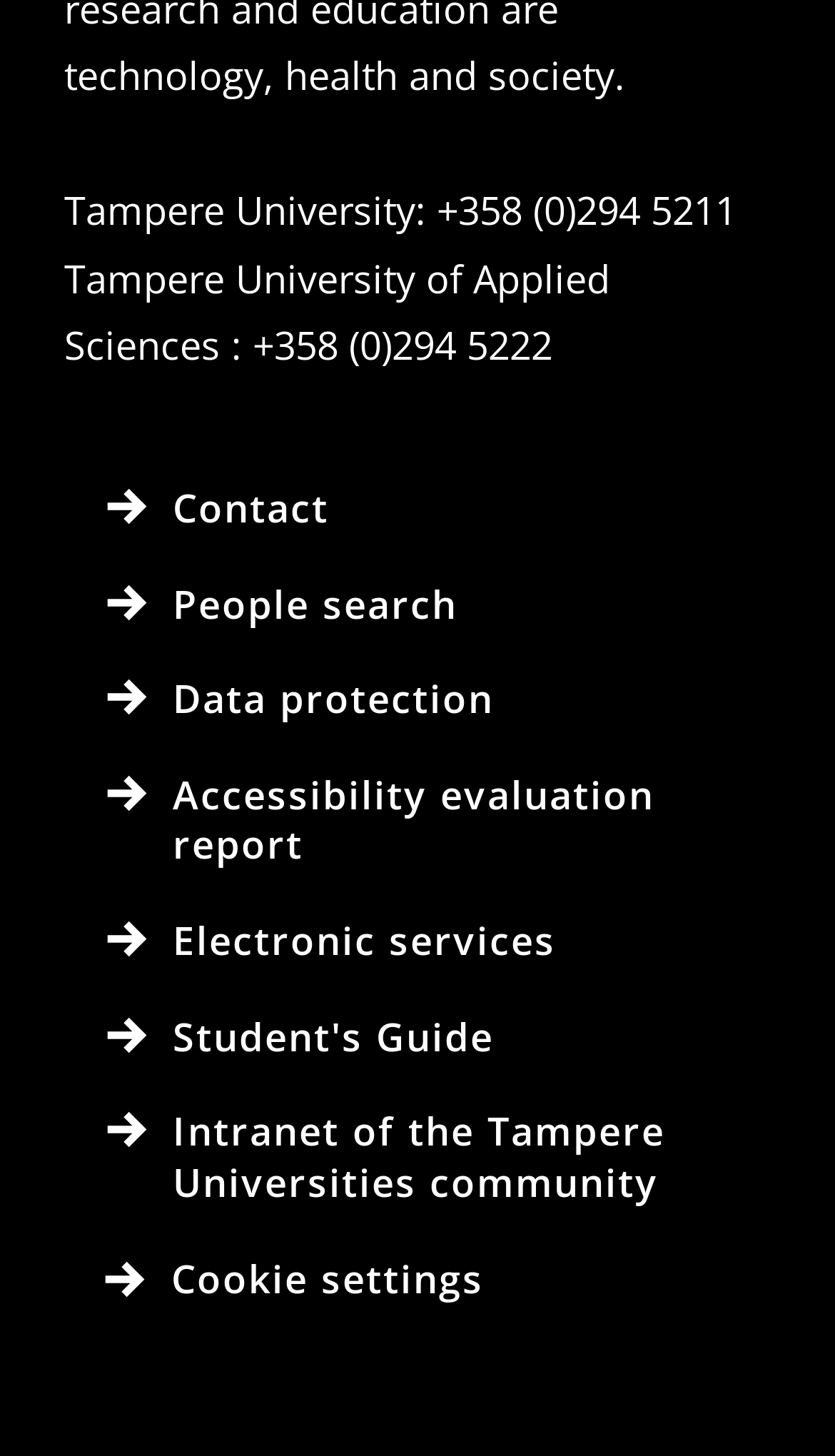Give the bounding box coordinates for the element described by: "Electronic services".

[0.077, 0.614, 0.923, 0.679]